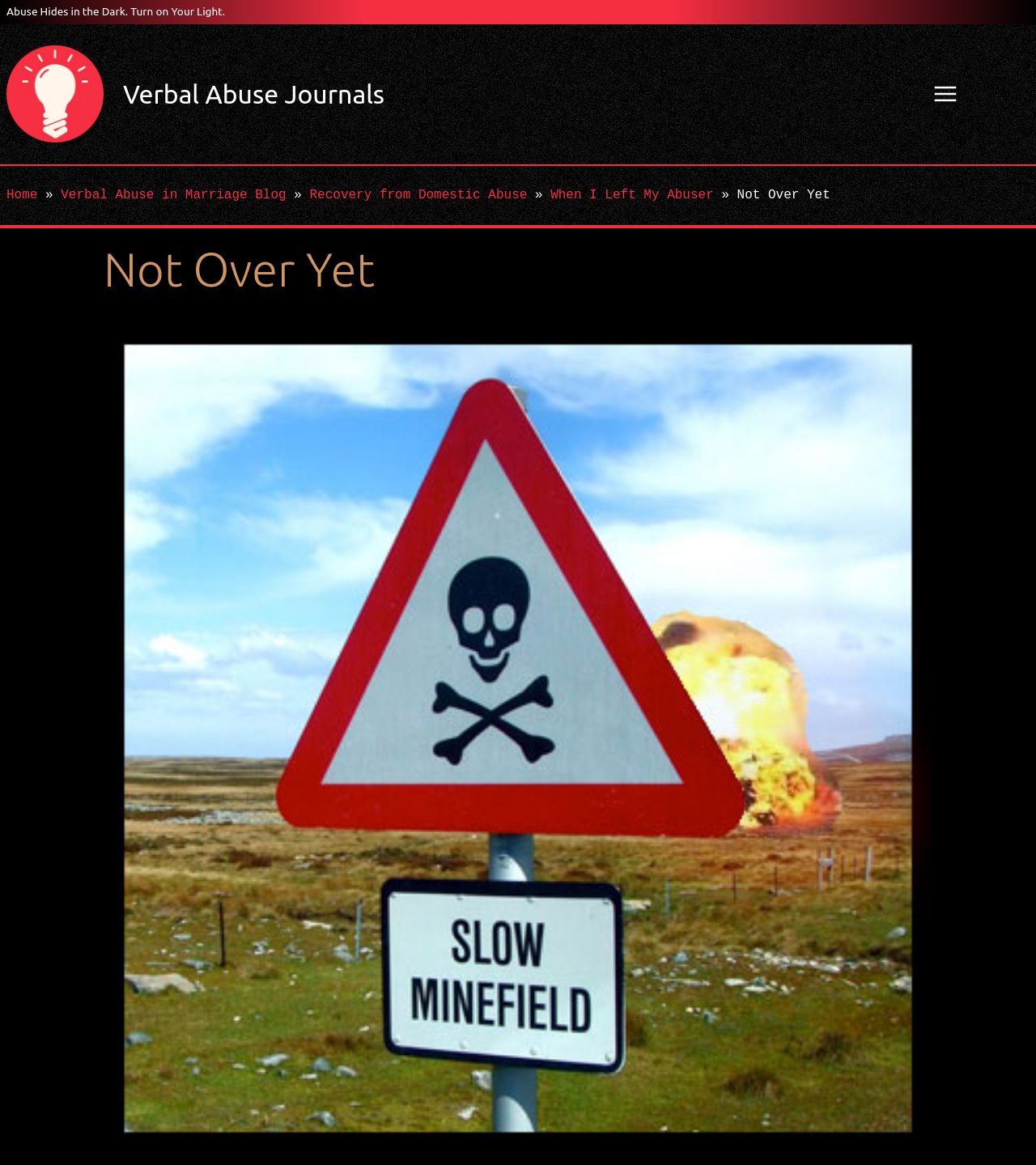Answer this question in one word or a short phrase: What is the purpose of the 'Open menu' button?

To open a dialog